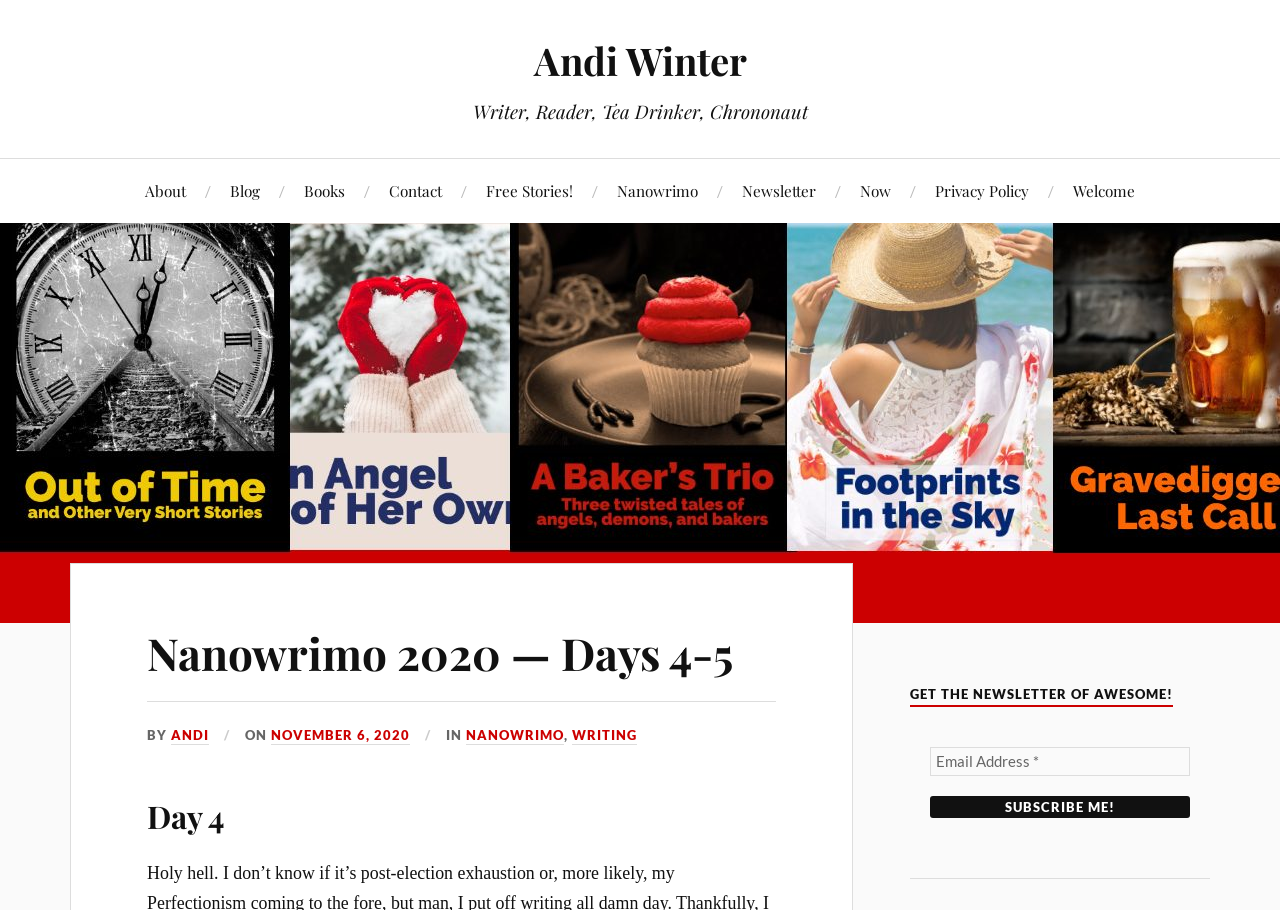What is the name of the event the author is participating in?
Provide an in-depth answer to the question, covering all aspects.

The webpage has multiple mentions of 'Nanowrimo', including a link to 'Nanowrimo 2020 — Days 4-5' and a heading 'Nanowrimo 2020 — Days 4-5', which suggests that the author is participating in the Nanowrimo event.